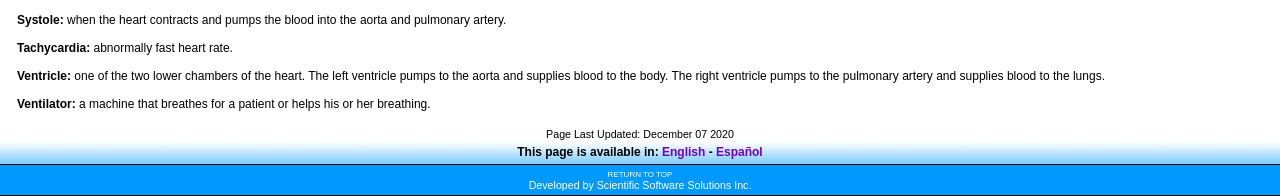What is a ventilator?
Look at the image and construct a detailed response to the question.

The webpage defines a ventilator as 'a machine that breathes for a patient or helps his or her breathing.' This definition is provided in the StaticText element with ID 286.